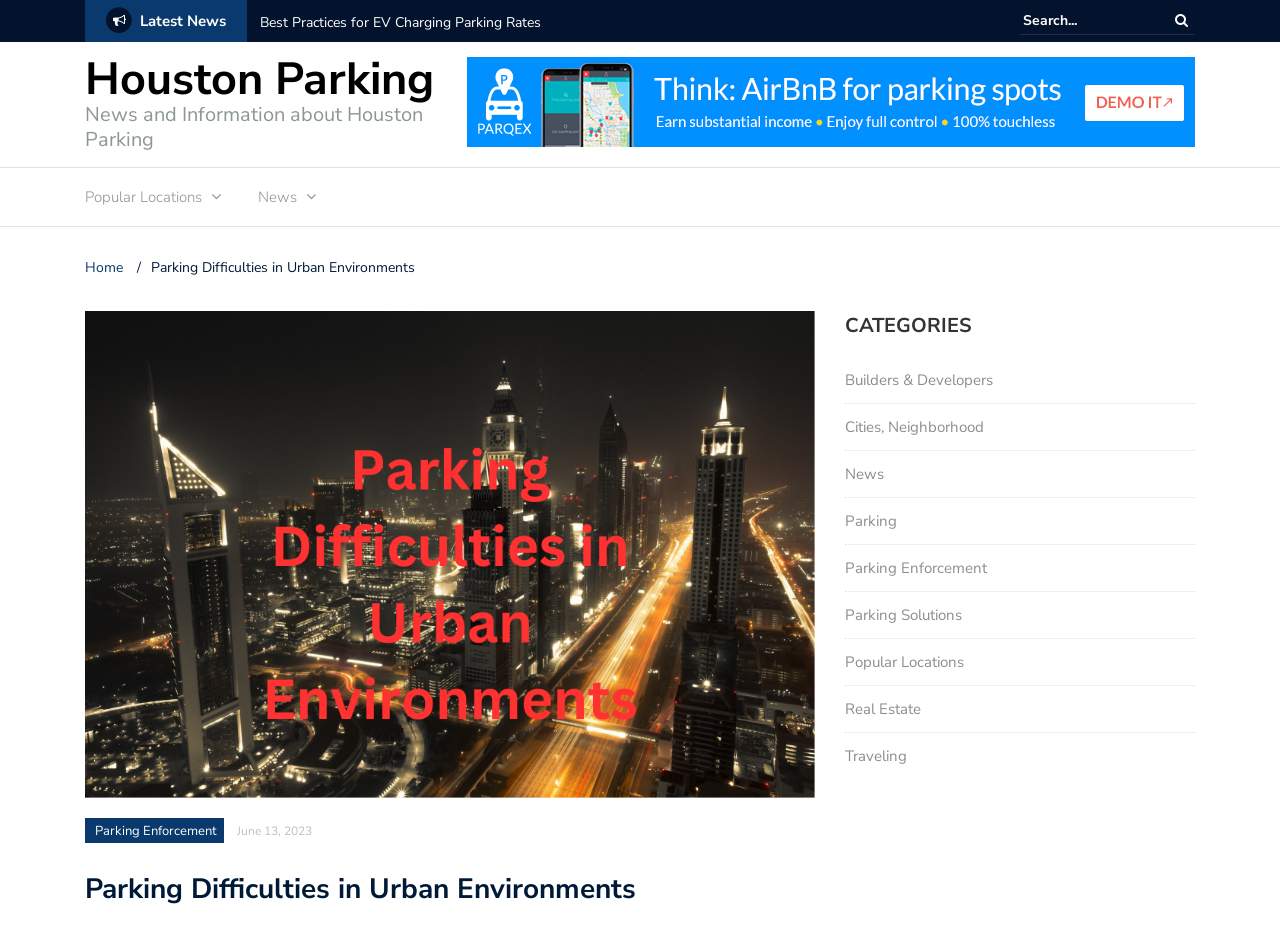Identify the coordinates of the bounding box for the element that must be clicked to accomplish the instruction: "Read the latest news".

[0.106, 0.012, 0.177, 0.033]